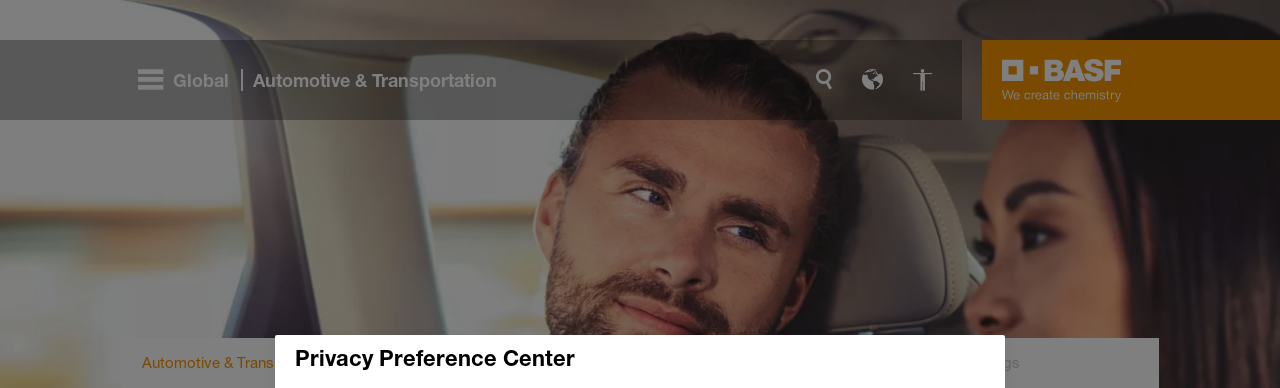What is the title of the semi-transparent banner?
From the screenshot, supply a one-word or short-phrase answer.

Privacy Preference Center